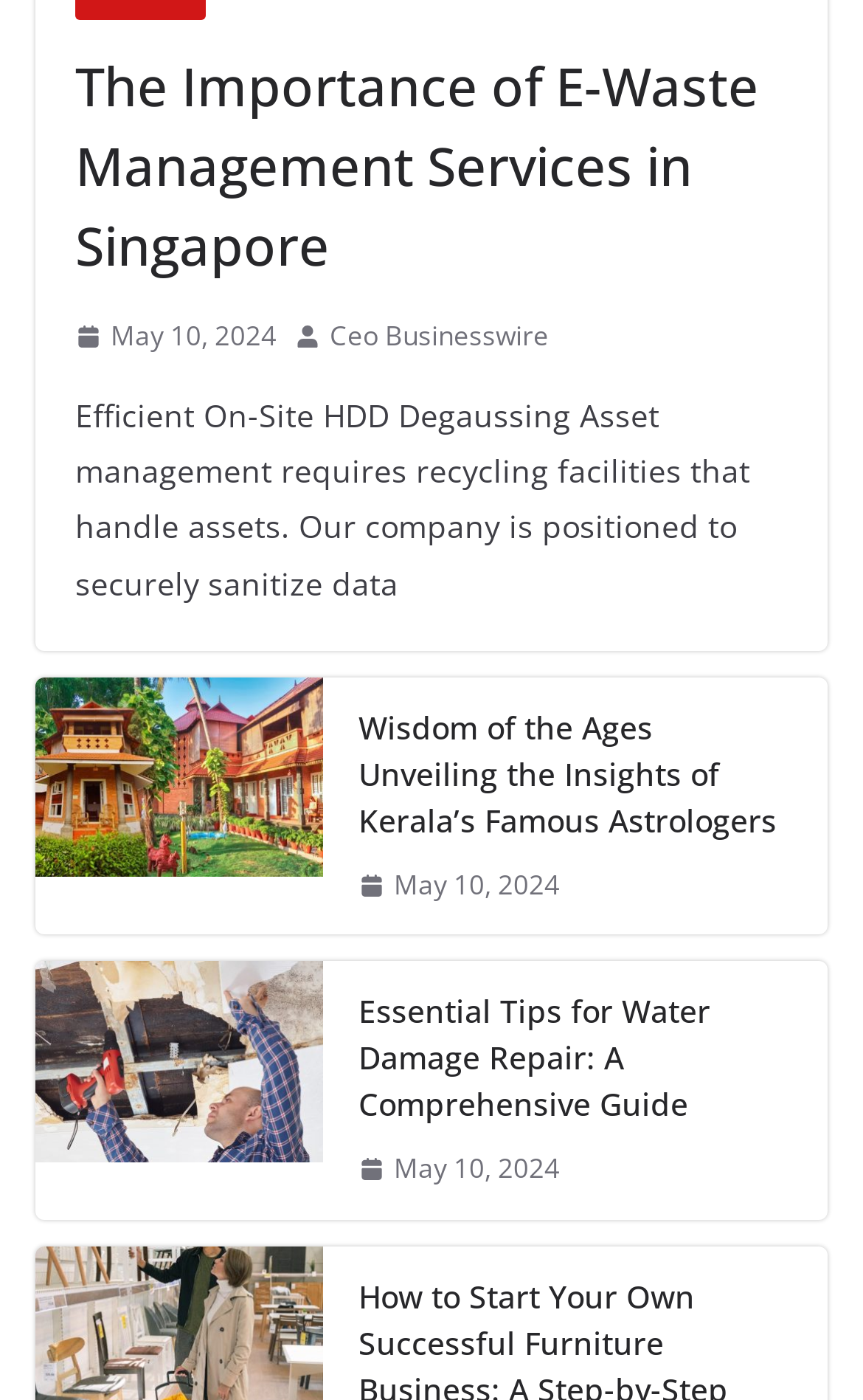What is the author of the second article?
Provide a detailed and well-explained answer to the question.

I looked for the author information associated with each article and found that the author of the second article, 'Wisdom of the Ages Unveiling the Insights of Kerala’s Famous Astrologers', is 'Ceo Businesswire'.